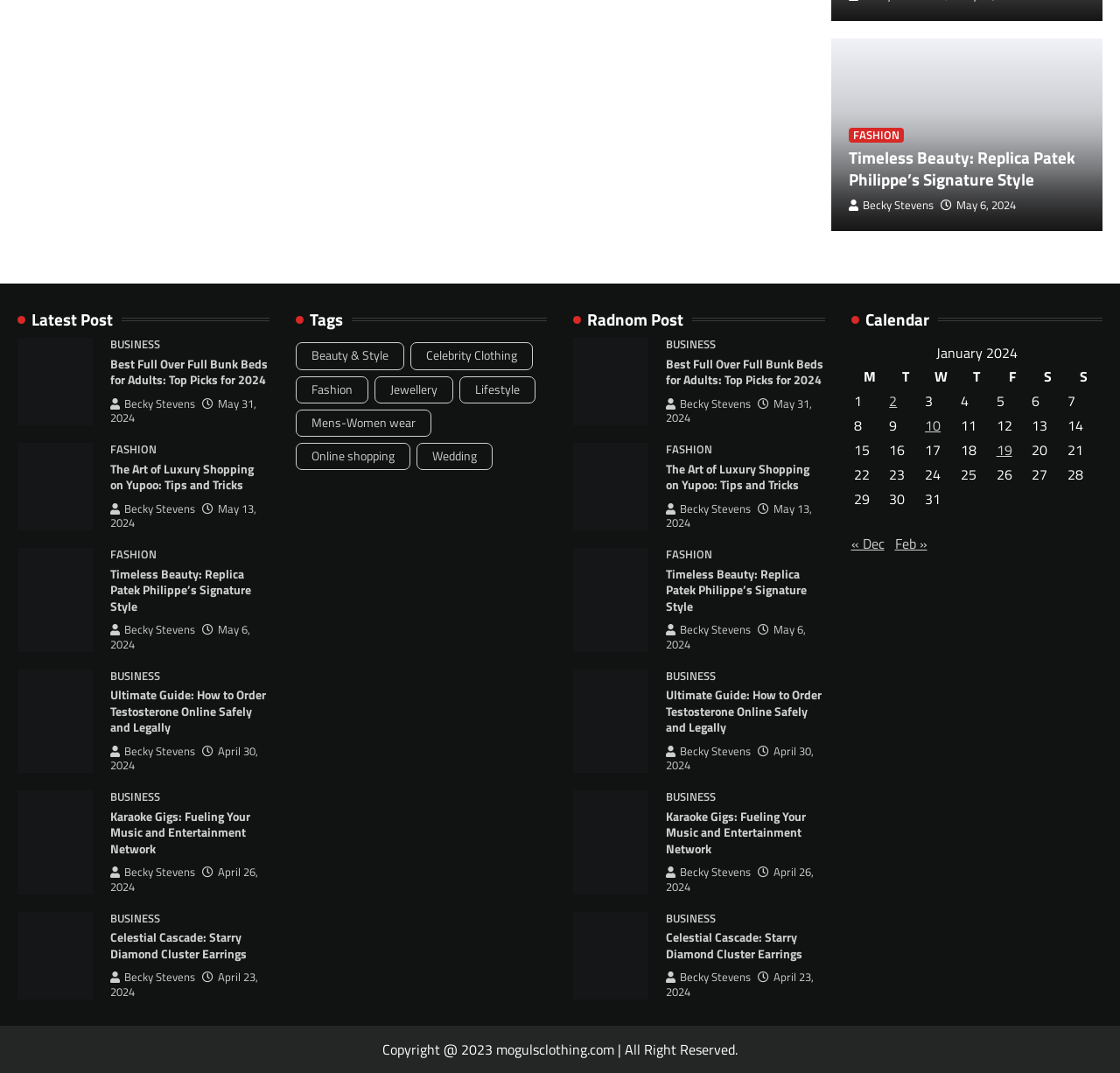Please provide the bounding box coordinates for the element that needs to be clicked to perform the following instruction: "Click on the 'FASHION' link". The coordinates should be given as four float numbers between 0 and 1, i.e., [left, top, right, bottom].

[0.758, 0.119, 0.807, 0.133]